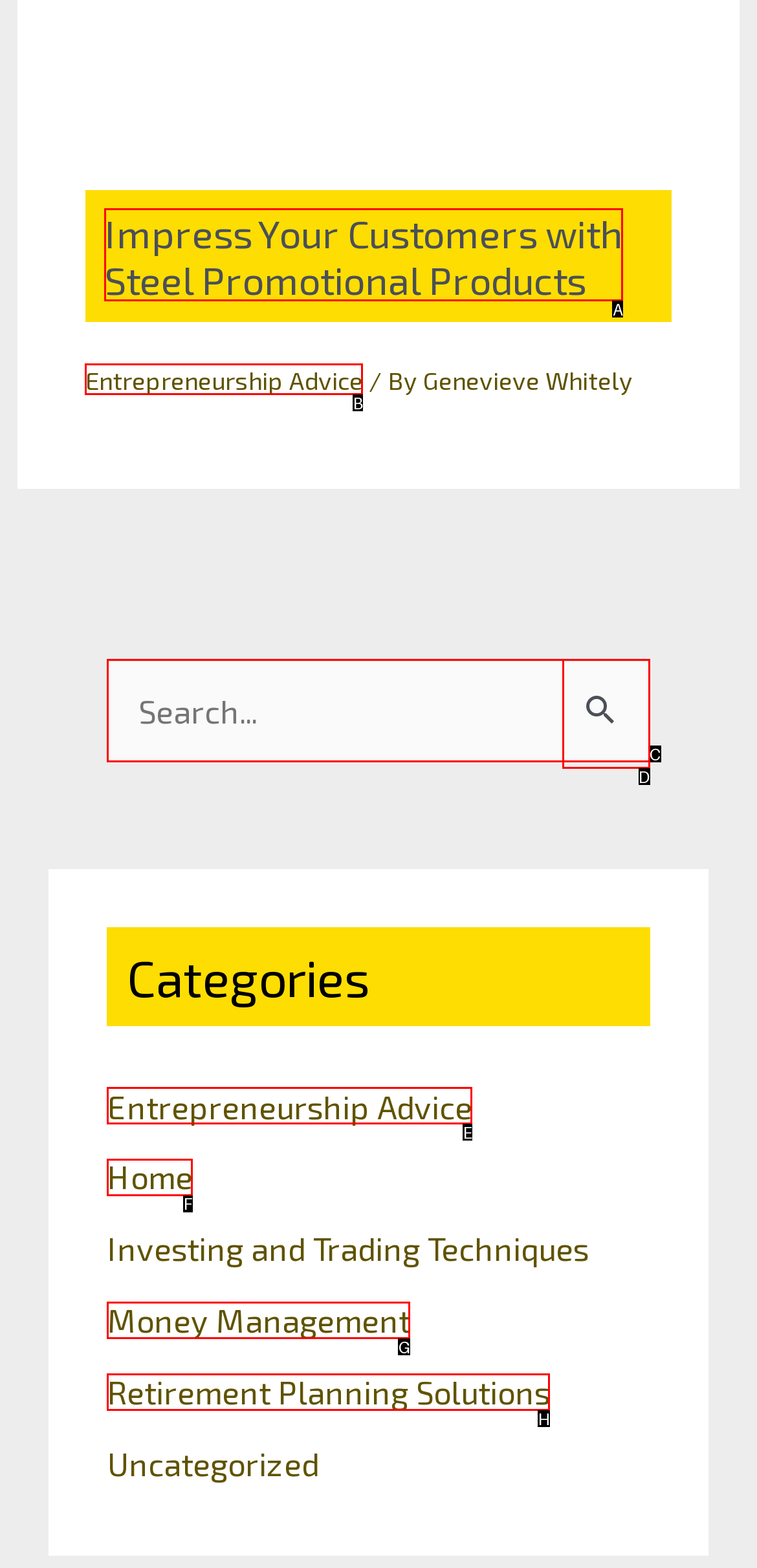Identify the correct HTML element to click for the task: Read Impress Your Customers with Steel Promotional Products. Provide the letter of your choice.

A